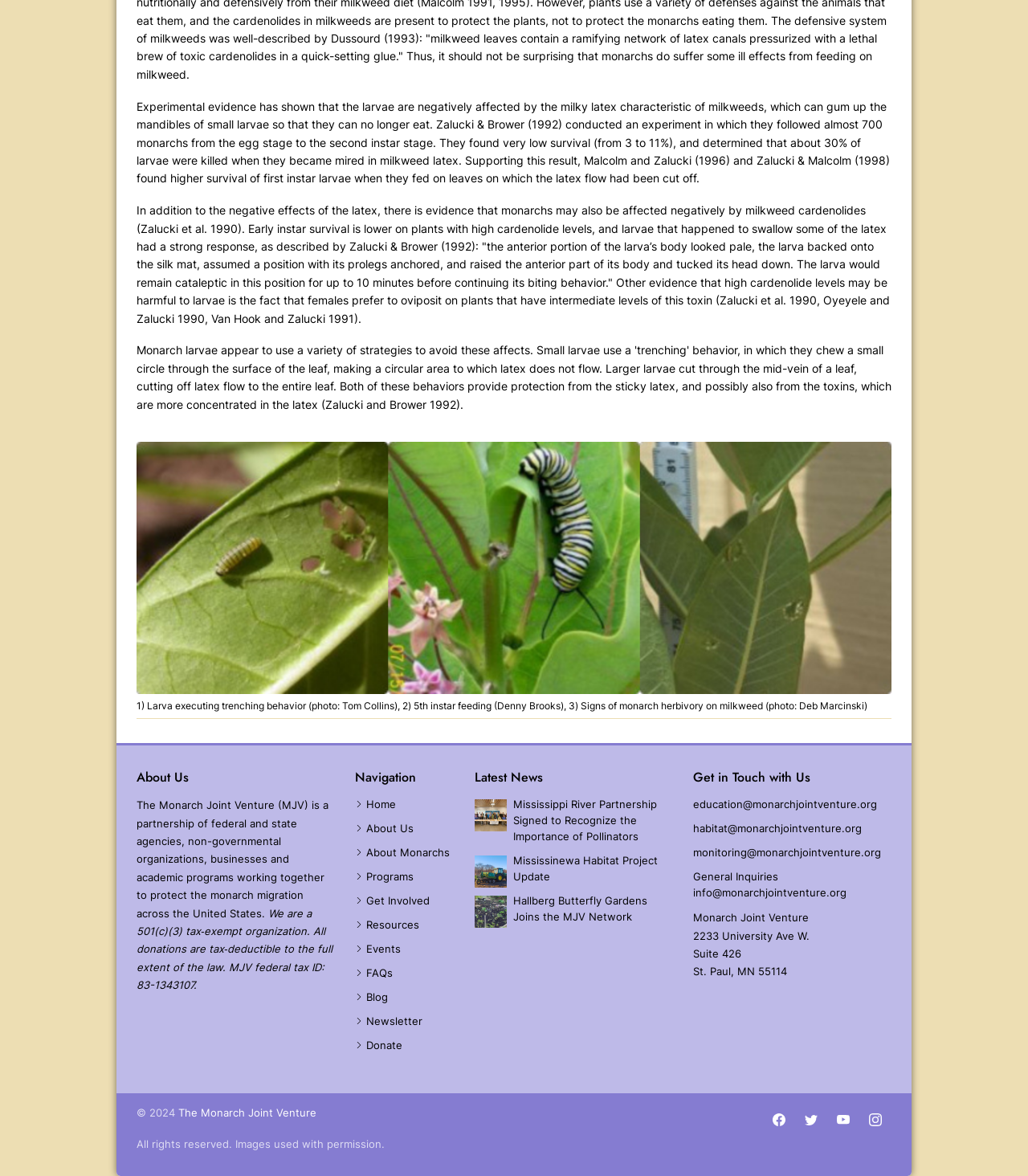What is the effect of milkweed latex on monarch larvae?
From the image, provide a succinct answer in one word or a short phrase.

Negative